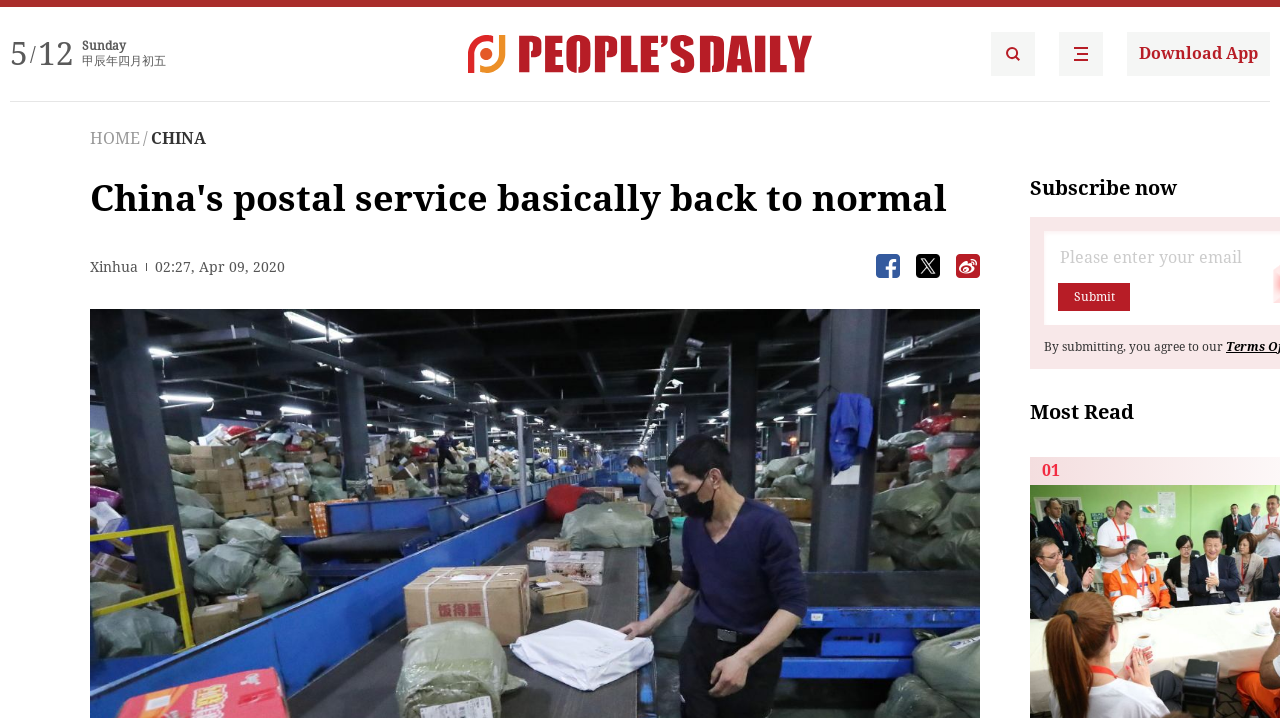Please find the bounding box for the UI element described by: "Download App".

[0.88, 0.045, 0.992, 0.106]